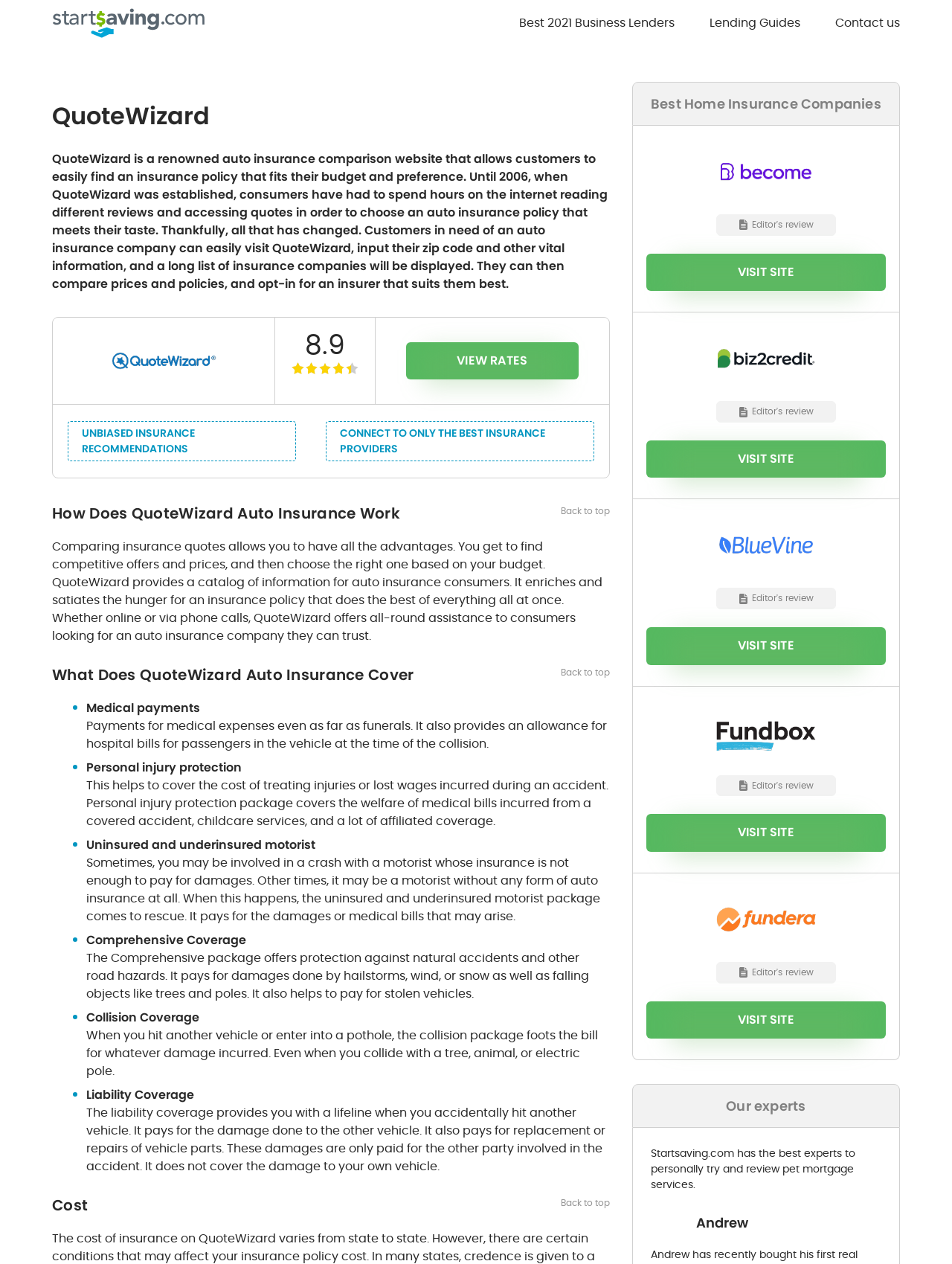What is the purpose of the 'Back to top ↑' link?
Can you provide a detailed and comprehensive answer to the question?

The 'Back to top ↑' link is displayed multiple times on the webpage, and its purpose is to allow users to quickly navigate back to the top of the webpage, making it easier to access different sections.